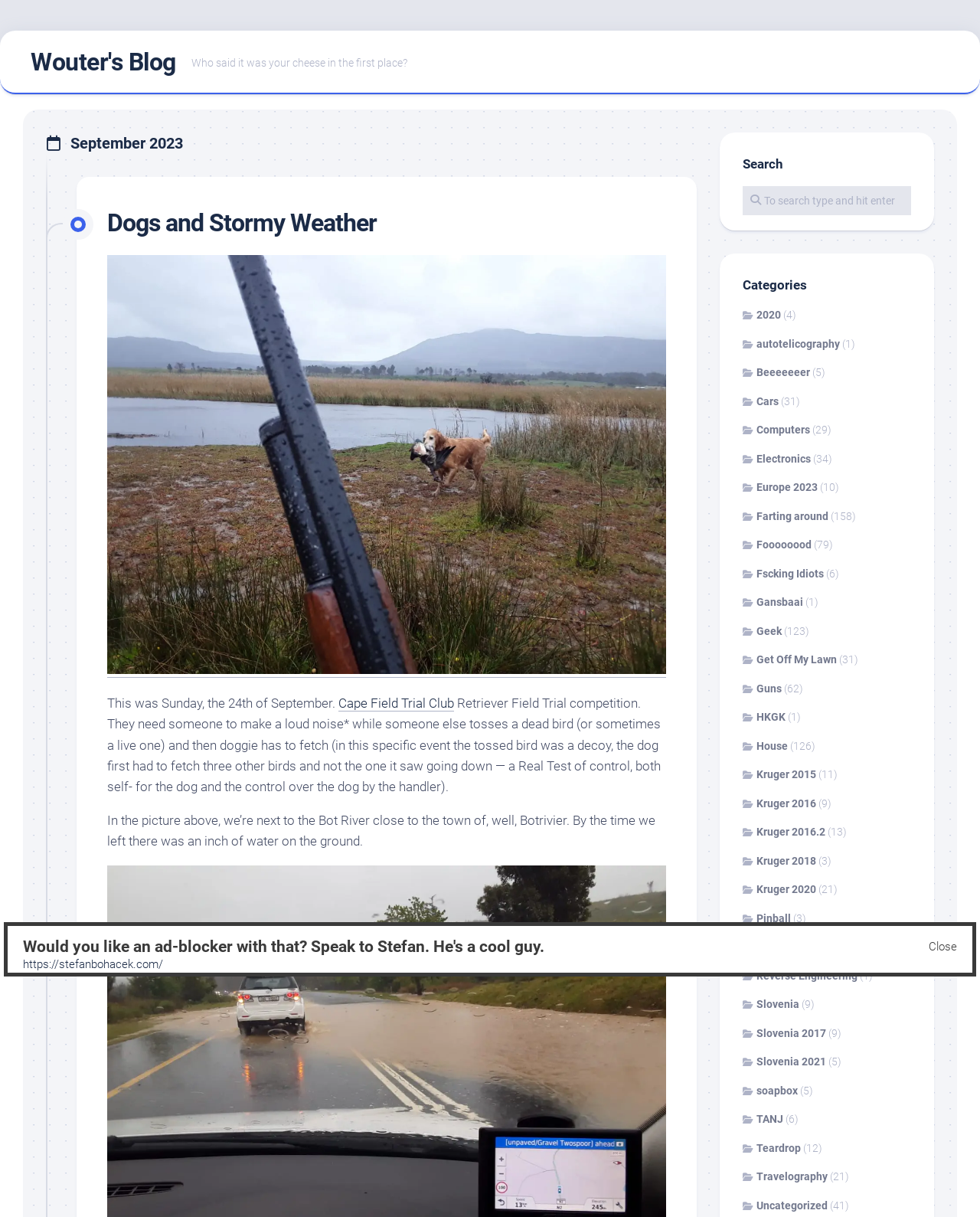Find and indicate the bounding box coordinates of the region you should select to follow the given instruction: "Check the link to Stefan's homepage".

[0.023, 0.786, 0.166, 0.798]